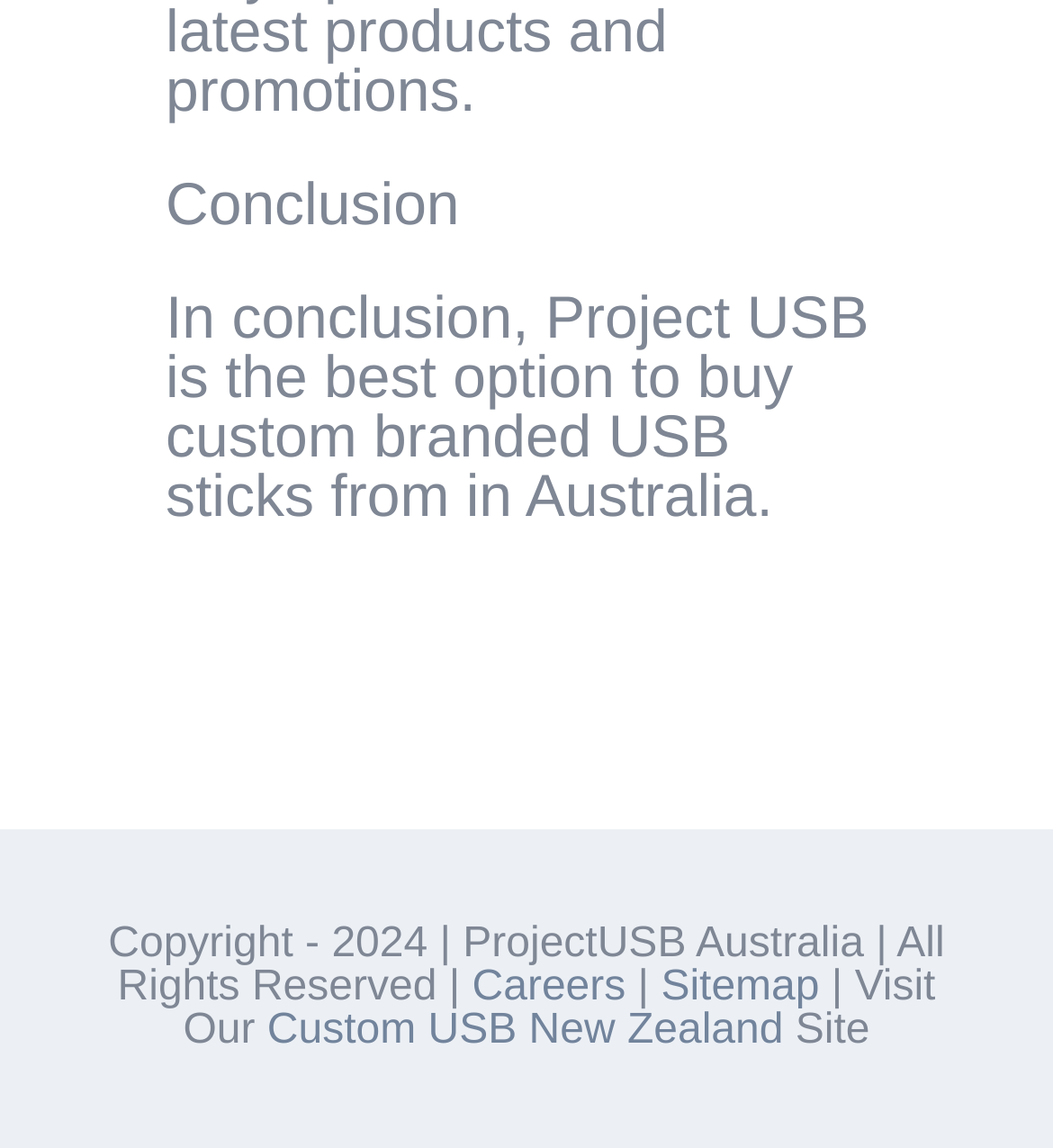Respond concisely with one word or phrase to the following query:
What is the copyright year of the webpage?

2024